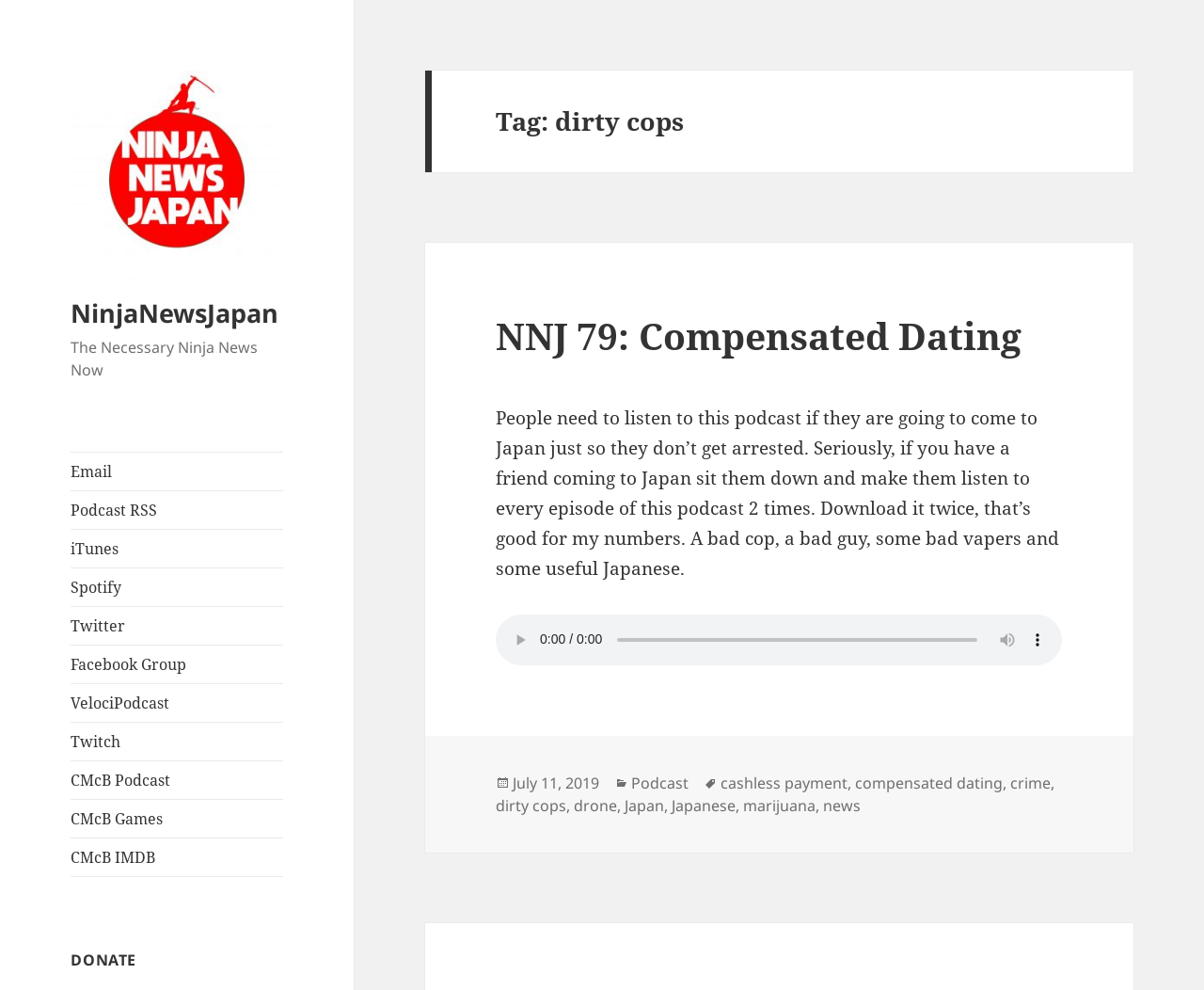Find the bounding box coordinates corresponding to the UI element with the description: "NNJ 79: Compensated Dating". The coordinates should be formatted as [left, top, right, bottom], with values as floats between 0 and 1.

[0.412, 0.314, 0.848, 0.364]